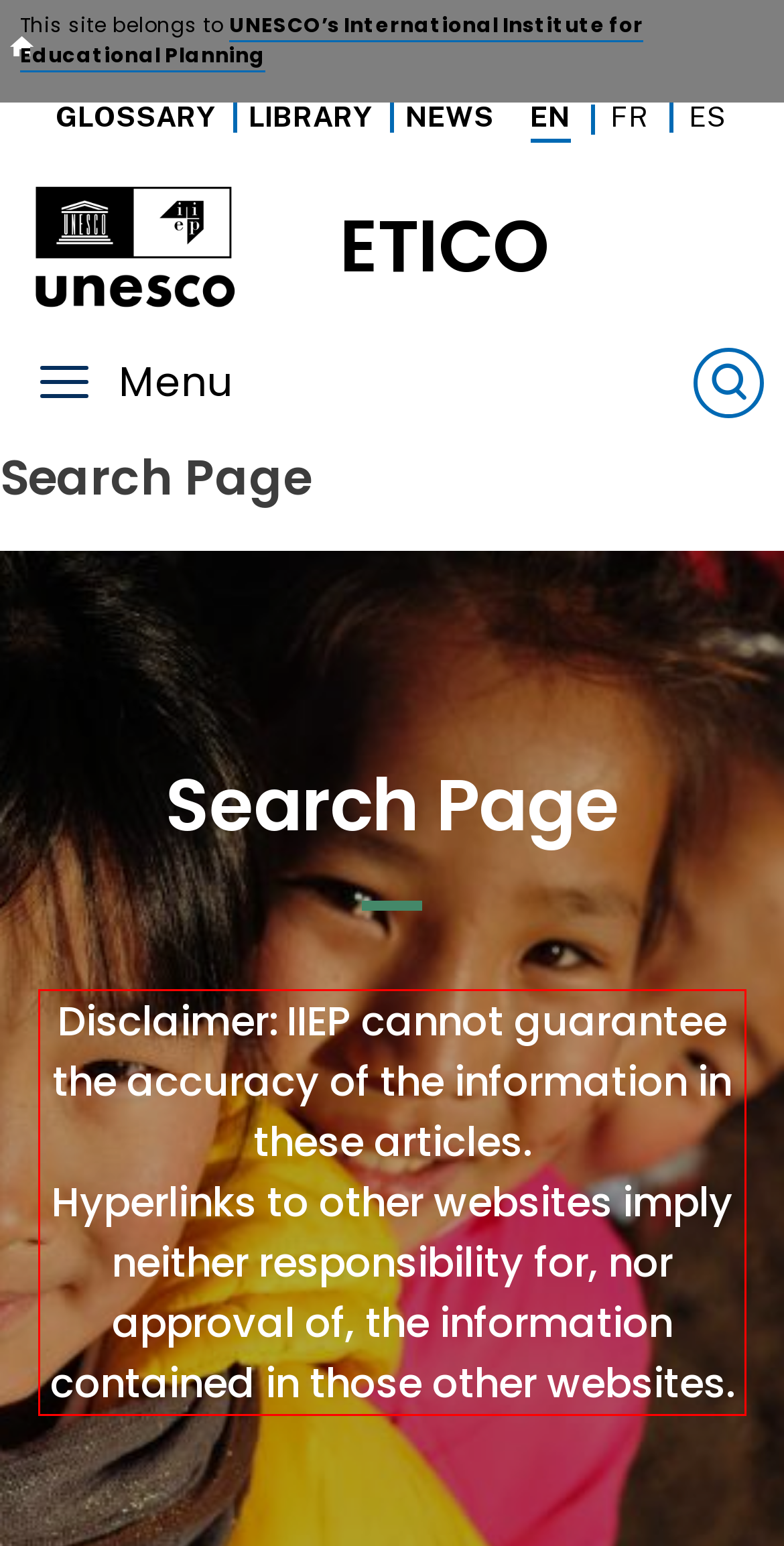You are looking at a screenshot of a webpage with a red rectangle bounding box. Use OCR to identify and extract the text content found inside this red bounding box.

Disclaimer: IIEP cannot guarantee the accuracy of the information in these articles. Hyperlinks to other websites imply neither responsibility for, nor approval of, the information contained in those other websites.